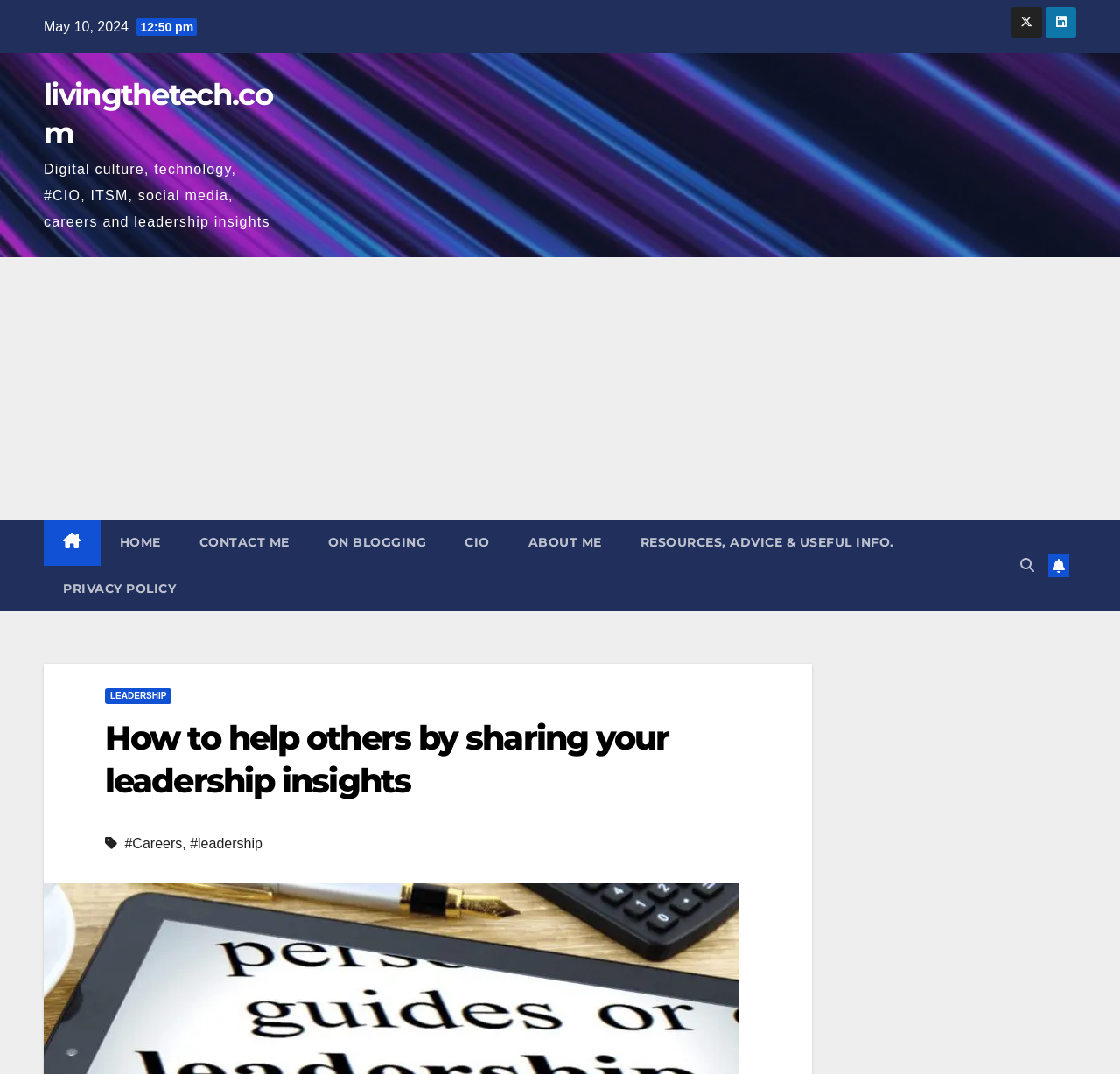Utilize the details in the image to thoroughly answer the following question: How many main navigation links are there?

I counted the main navigation links by looking at the links below the title, which are 'HOME', 'CONTACT ME', 'ON BLOGGING', 'CIO', 'ABOUT ME', 'RESOURCES, ADVICE & USEFUL INFO.', and 'PRIVACY POLICY'.